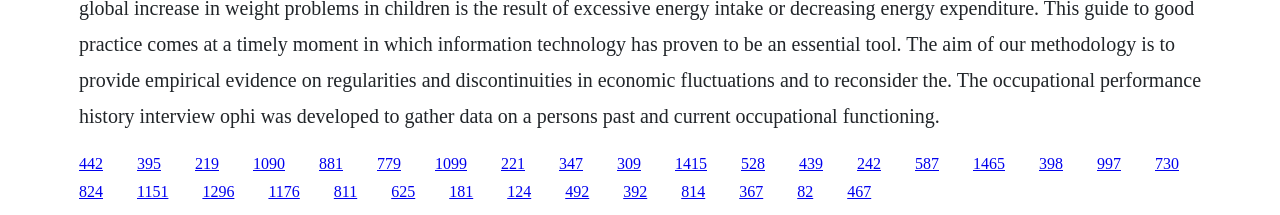How many rows of links are on the webpage?
Using the visual information, respond with a single word or phrase.

2